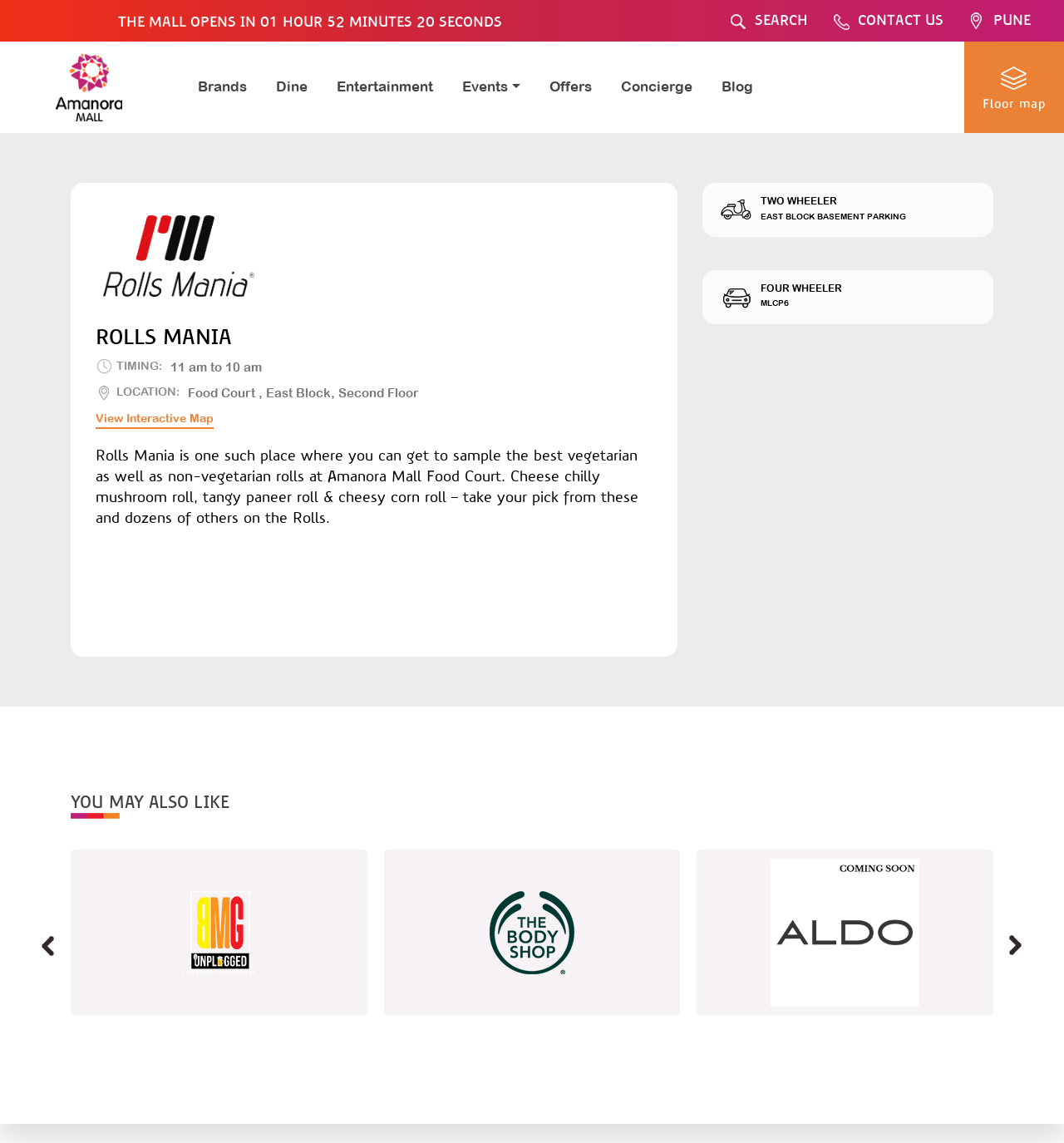Answer succinctly with a single word or phrase:
Where is the restaurant located?

Food Court, East Block, Second Floor